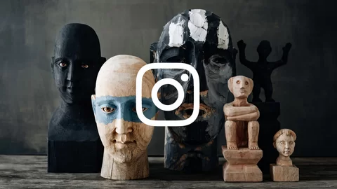What is the color of the stripe on one of the faces?
Provide a detailed answer to the question using information from the image.

According to the caption, one of the faces is 'adorned with a blue stripe across its eyes', which implies that the color of the stripe is blue.